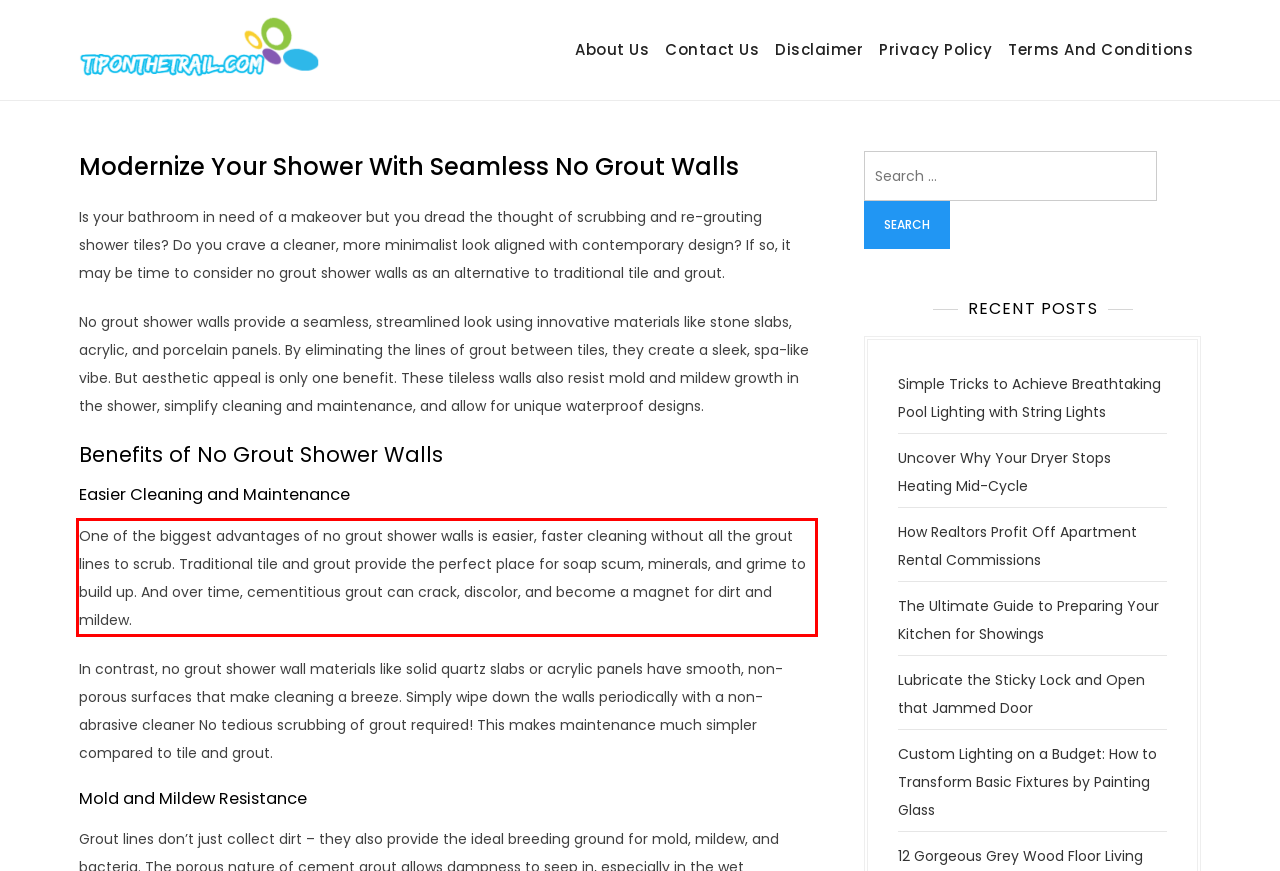In the given screenshot, locate the red bounding box and extract the text content from within it.

One of the biggest advantages of no grout shower walls is easier, faster cleaning without all the grout lines to scrub. Traditional tile and grout provide the perfect place for soap scum, minerals, and grime to build up. And over time, cementitious grout can crack, discolor, and become a magnet for dirt and mildew.